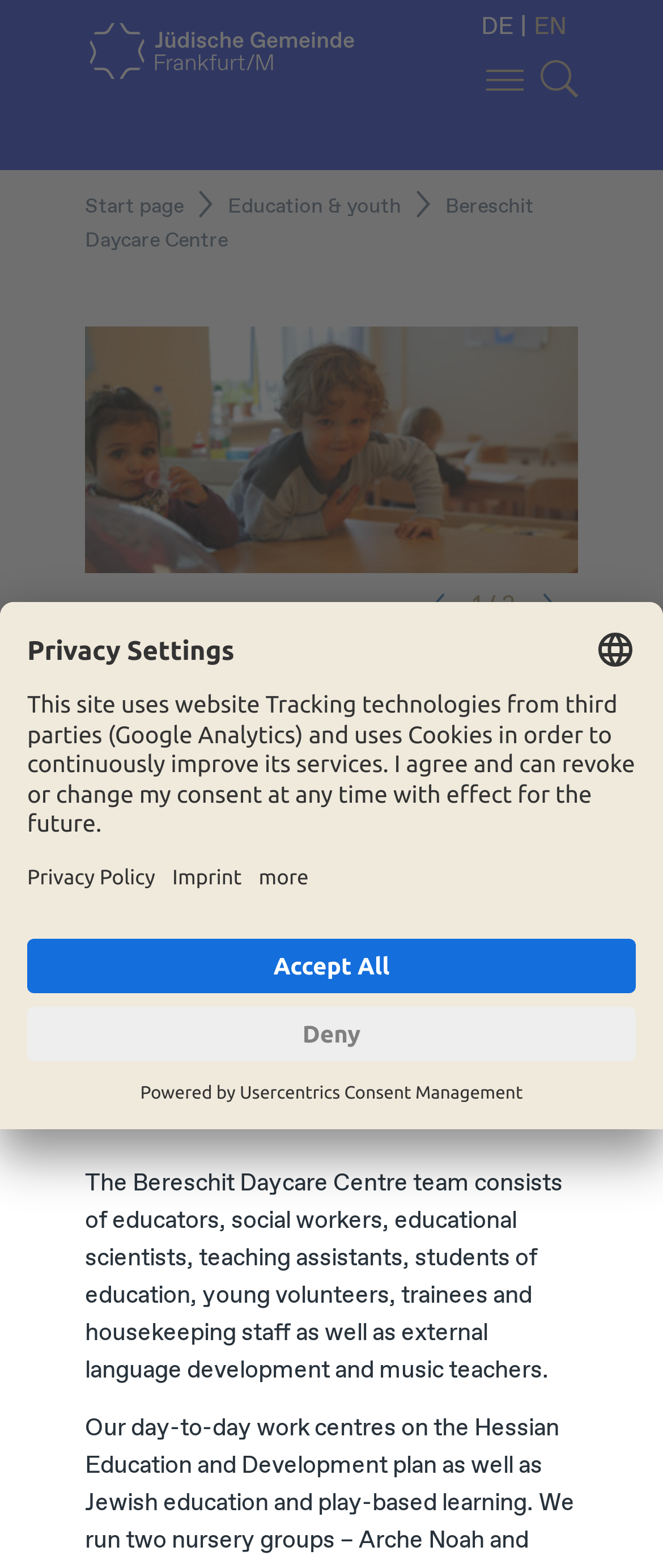What is the purpose of the 'Privacy Settings' dialog?
Using the image, provide a detailed and thorough answer to the question.

The purpose of the 'Privacy Settings' dialog is to manage tracking technologies and cookies, as mentioned in the dialog's content, which states that 'This site uses website Tracking technologies from third parties (Google Analytics) and uses Cookies in order to continuously improve its services.'